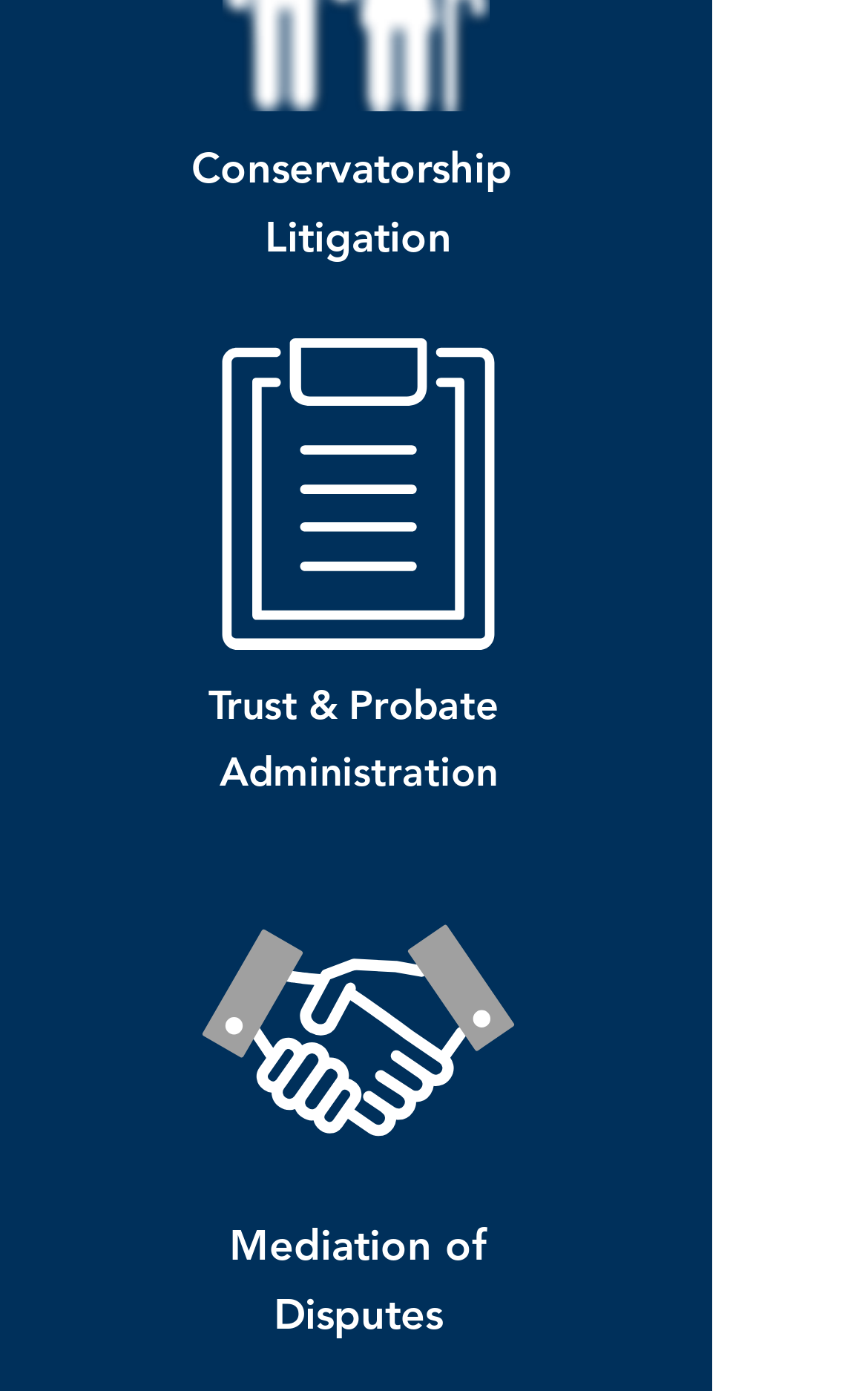What is the last service listed?
Answer the question with a detailed and thorough explanation.

The last service listed is Disputes, which is indicated by the heading 'Disputes' at the bottom of the webpage, with a link to more information.